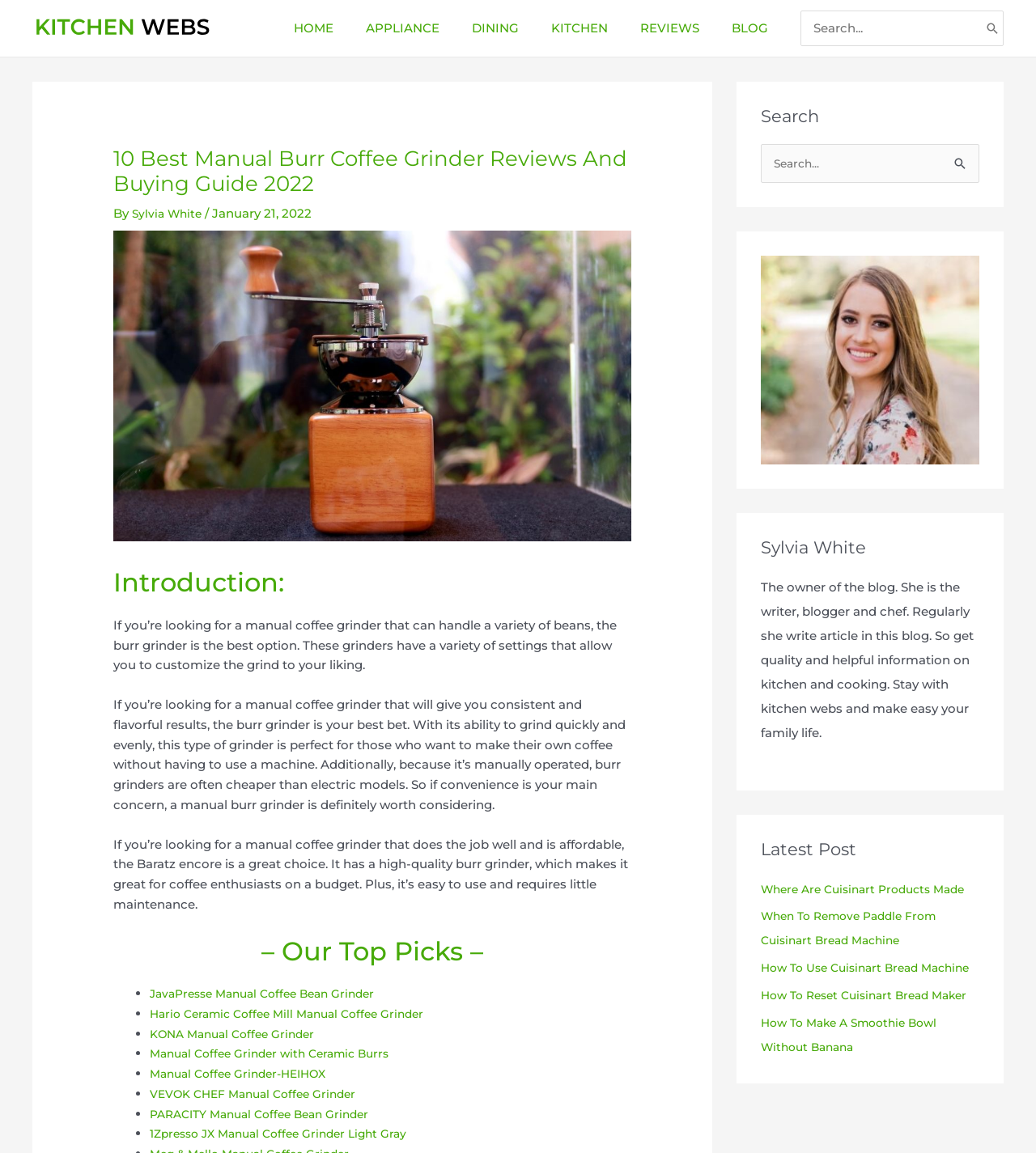Please locate the bounding box coordinates of the element that should be clicked to complete the given instruction: "Click on the 'HOME' link".

[0.315, 0.0, 0.377, 0.049]